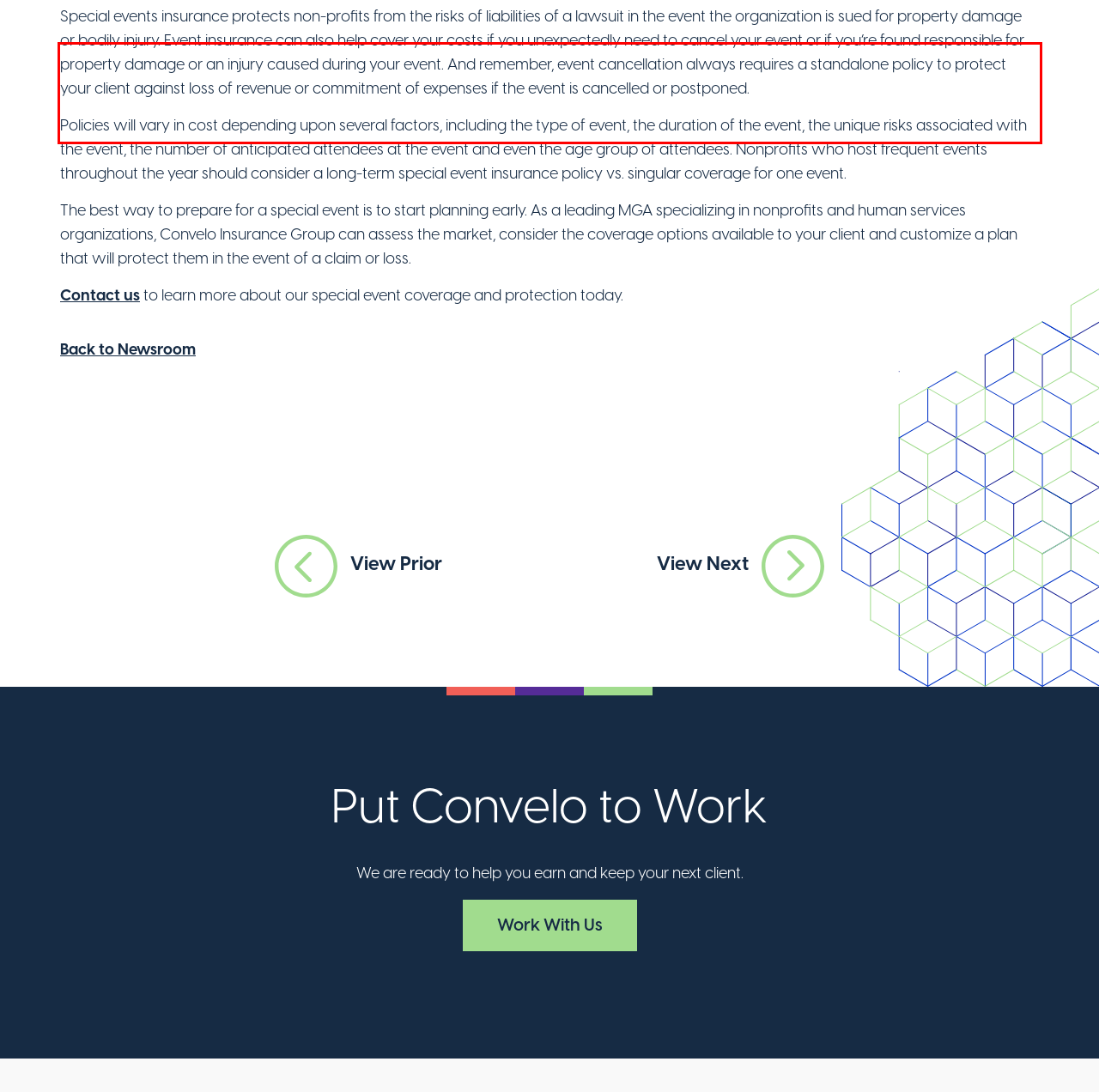Given a screenshot of a webpage with a red bounding box, please identify and retrieve the text inside the red rectangle.

Special events insurance protects non-profits from the risks of liabilities of a lawsuit in the event the organization is sued for property damage or bodily injury. Event insurance can also help cover your costs if you unexpectedly need to cancel your event or if you’re found responsible for property damage or an injury caused during your event. And remember, event cancellation always requires a standalone policy to protect your client against loss of revenue or commitment of expenses if the event is cancelled or postponed.